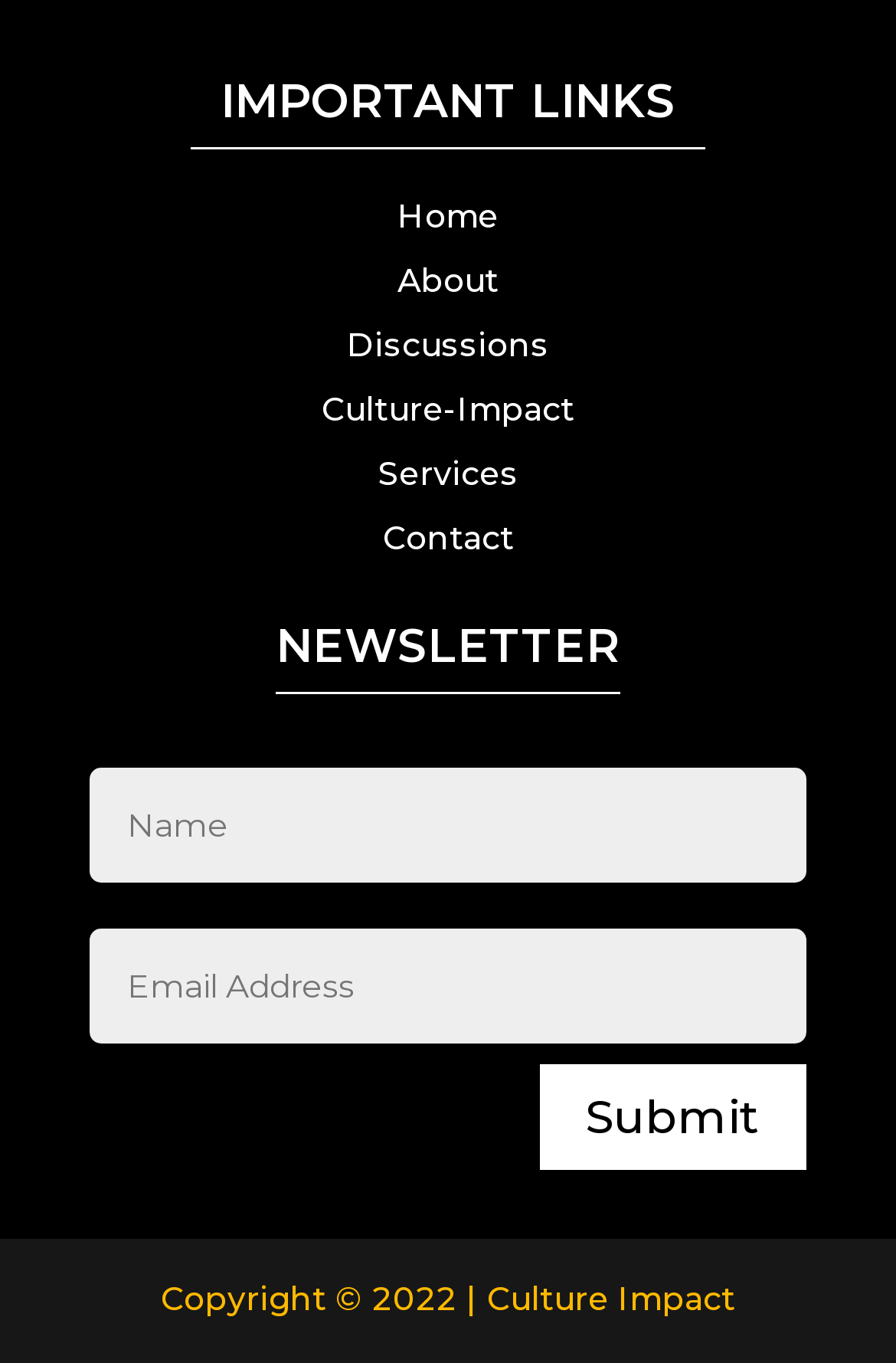Using the element description provided, determine the bounding box coordinates in the format (top-left x, top-left y, bottom-right x, bottom-right y). Ensure that all values are floating point numbers between 0 and 1. Element description: Contact

[0.427, 0.379, 0.573, 0.41]